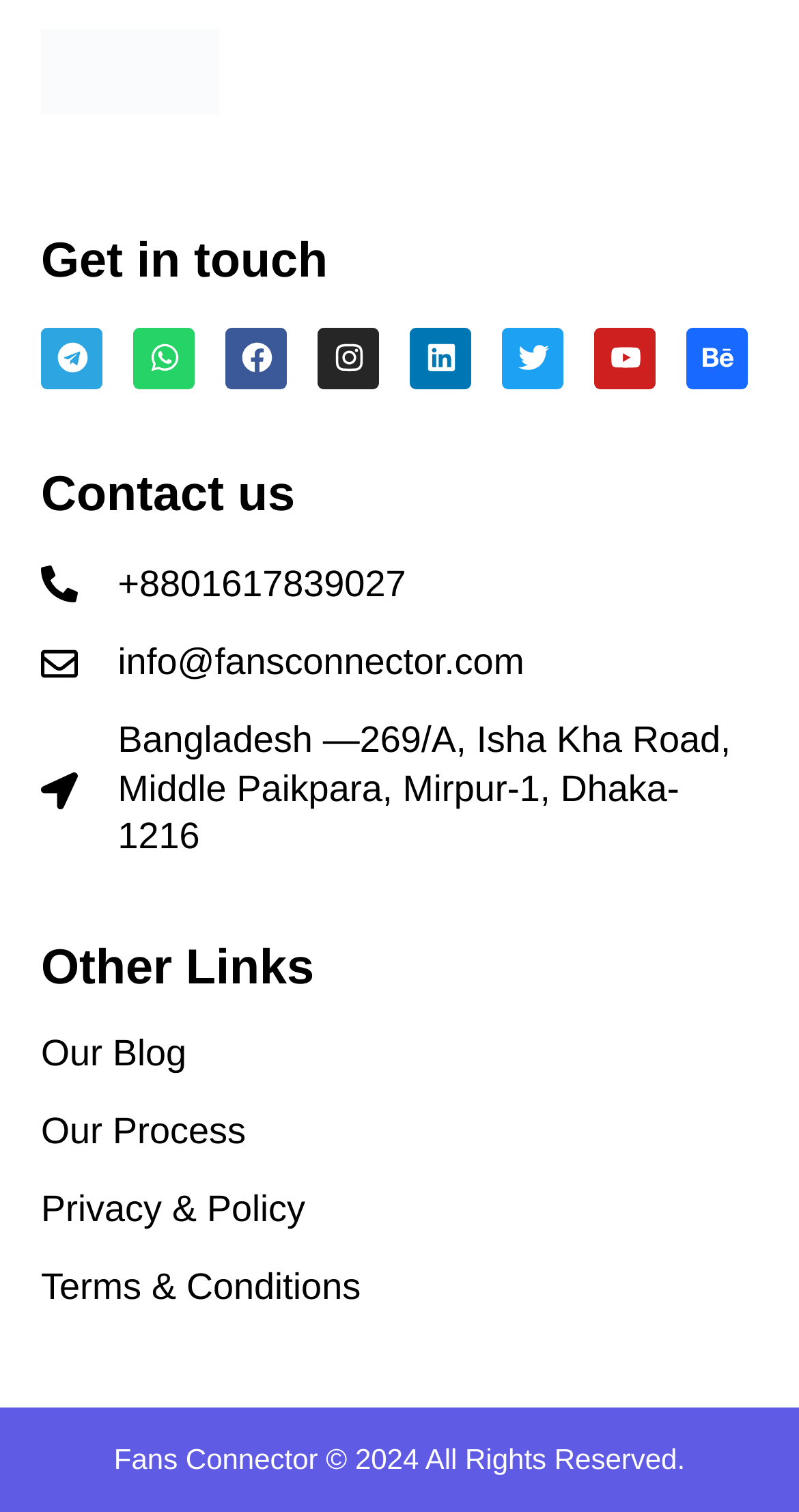Please specify the bounding box coordinates for the clickable region that will help you carry out the instruction: "Get in touch through Telegram".

[0.051, 0.216, 0.128, 0.257]